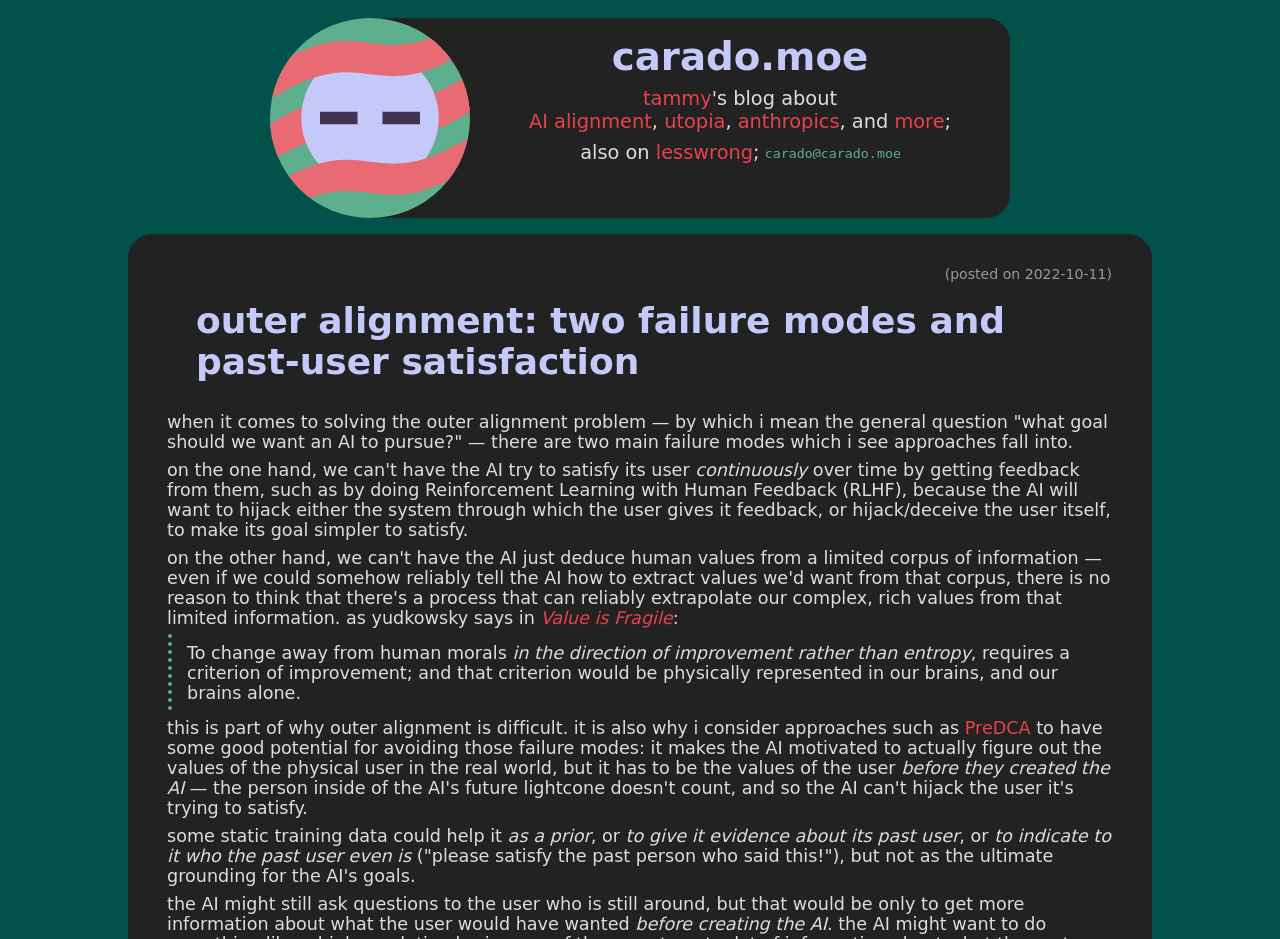Given the webpage screenshot and the description, determine the bounding box coordinates (top-left x, top-left y, bottom-right x, bottom-right y) that define the location of the UI element matching this description: AI alignment

[0.413, 0.117, 0.509, 0.142]